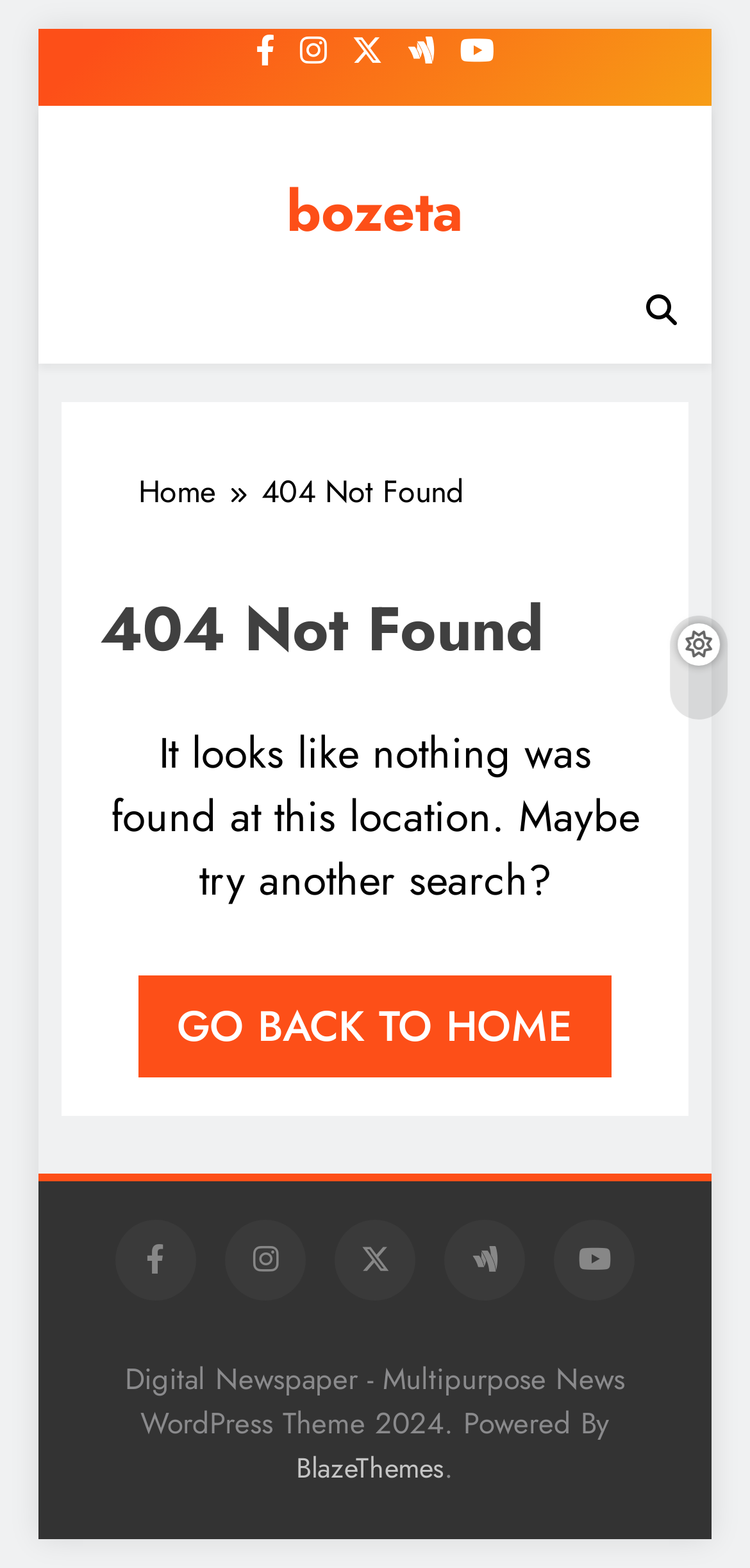What is the name of the theme provider?
Look at the image and answer the question with a single word or phrase.

BlazeThemes